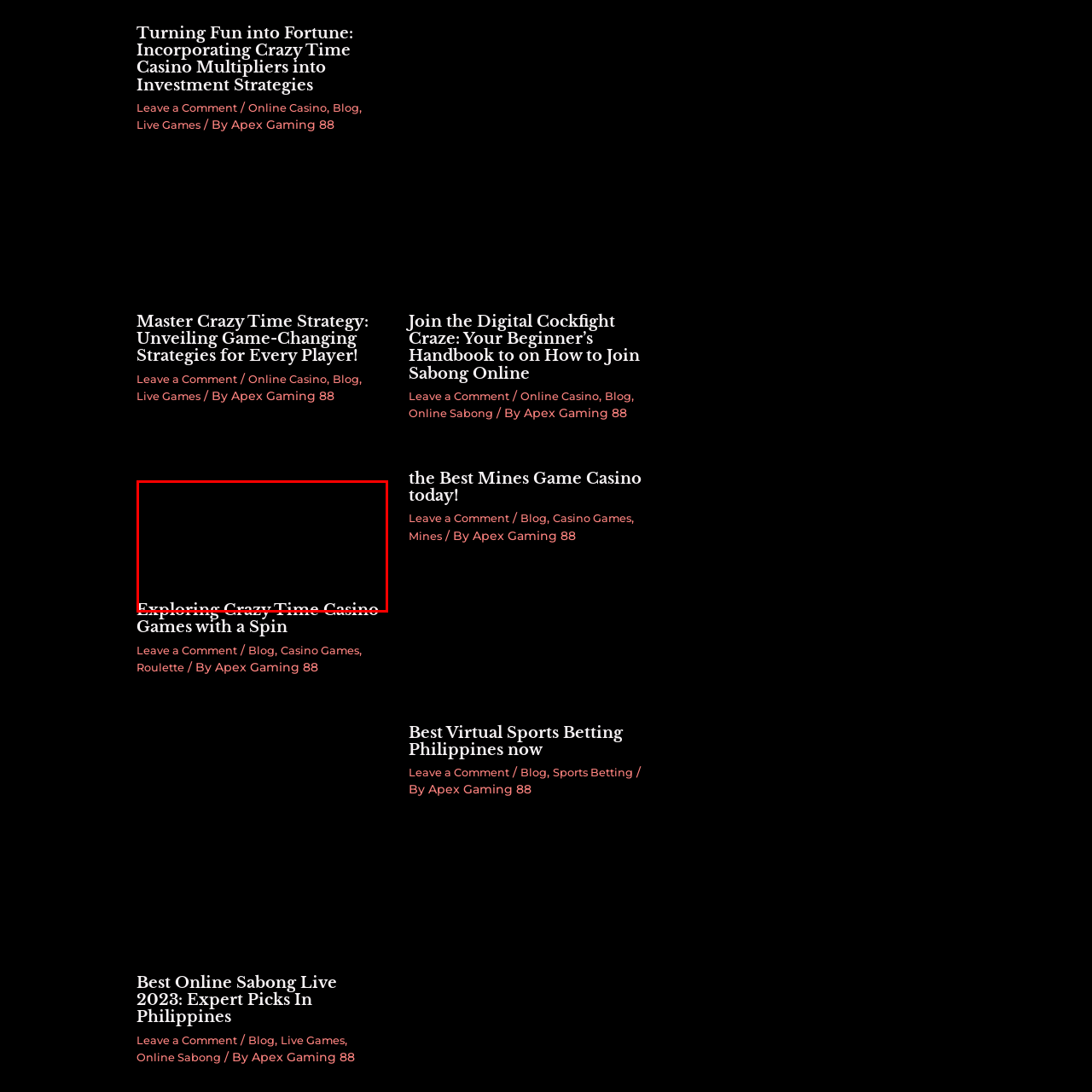Direct your attention to the image marked by the red box and answer the given question using a single word or phrase:
Who is the target audience for the article?

Newcomers and seasoned players